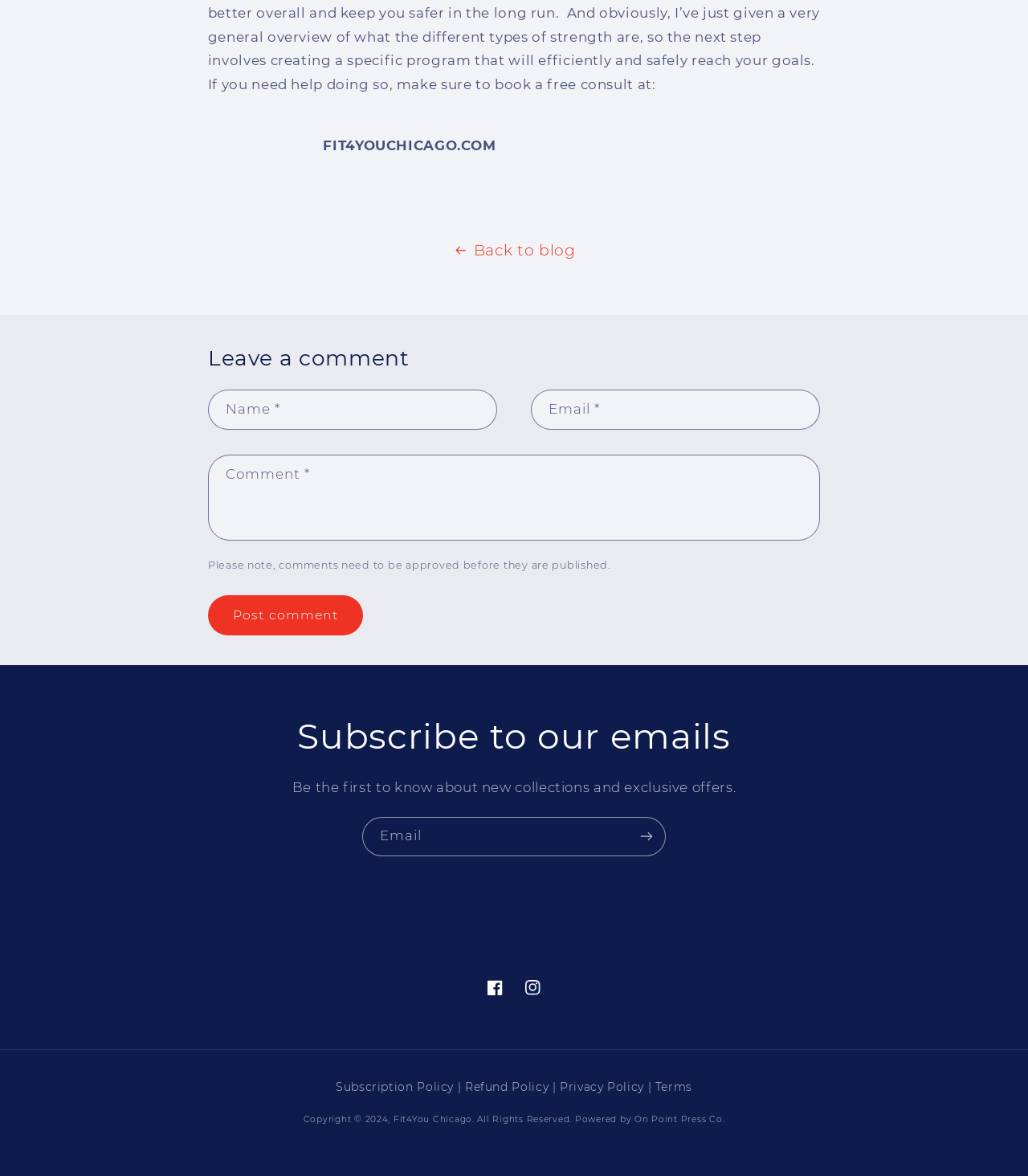What is the call-to-action below the 'Subscribe to our emails' heading?
Provide a short answer using one word or a brief phrase based on the image.

Subscribe